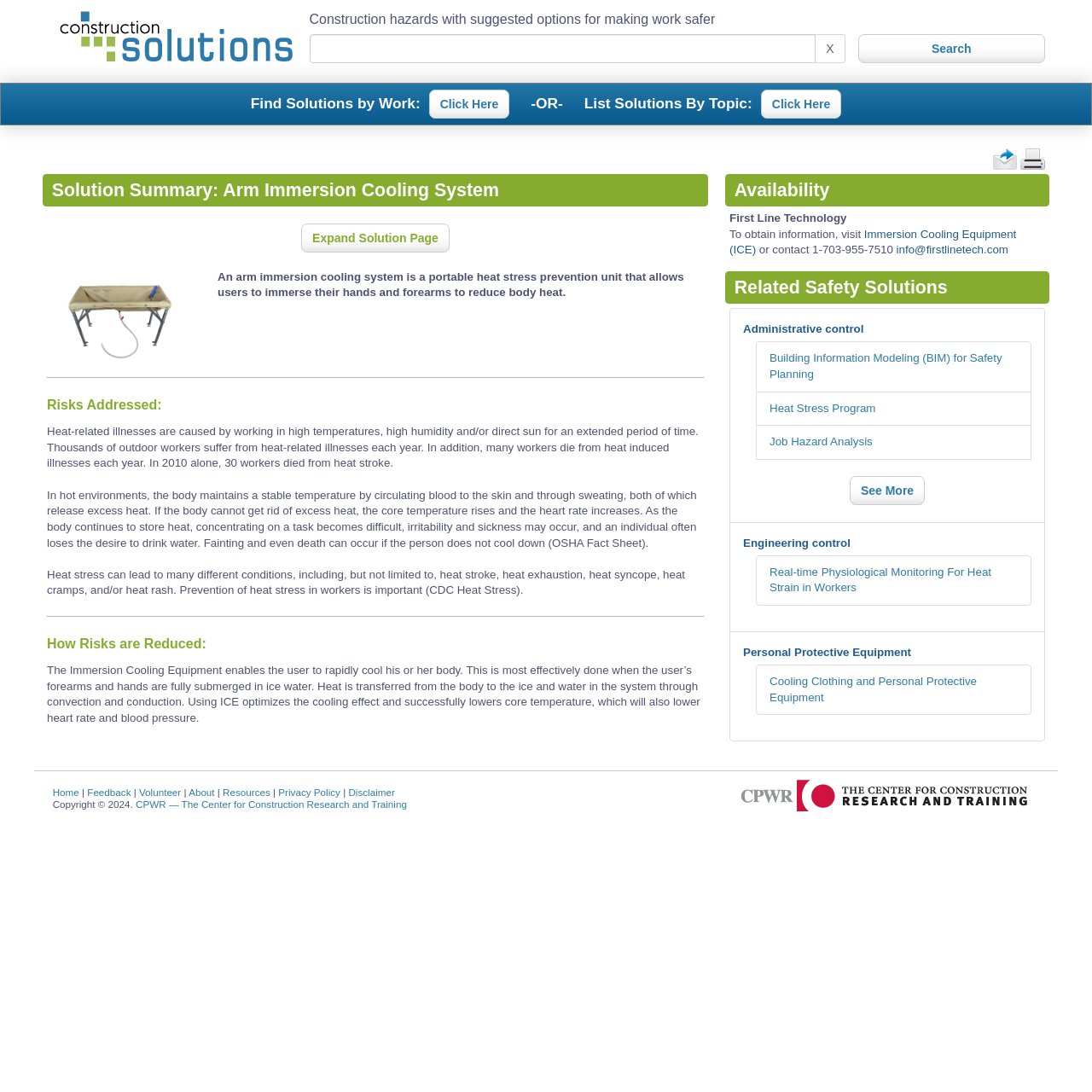Could you highlight the region that needs to be clicked to execute the instruction: "Expand Solution Page"?

[0.276, 0.204, 0.412, 0.231]